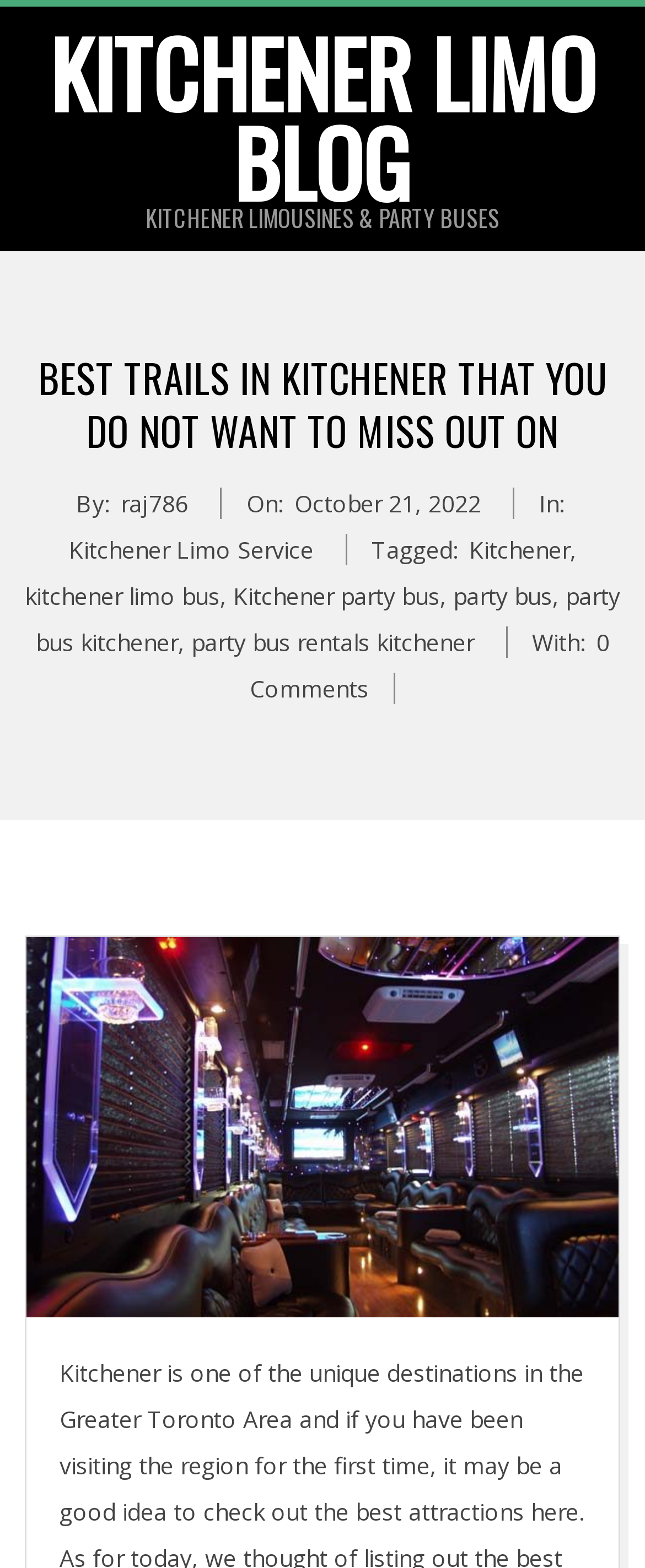Identify the bounding box coordinates of the area you need to click to perform the following instruction: "click KITCHENER LIMO BLOG".

[0.077, 0.004, 0.923, 0.145]